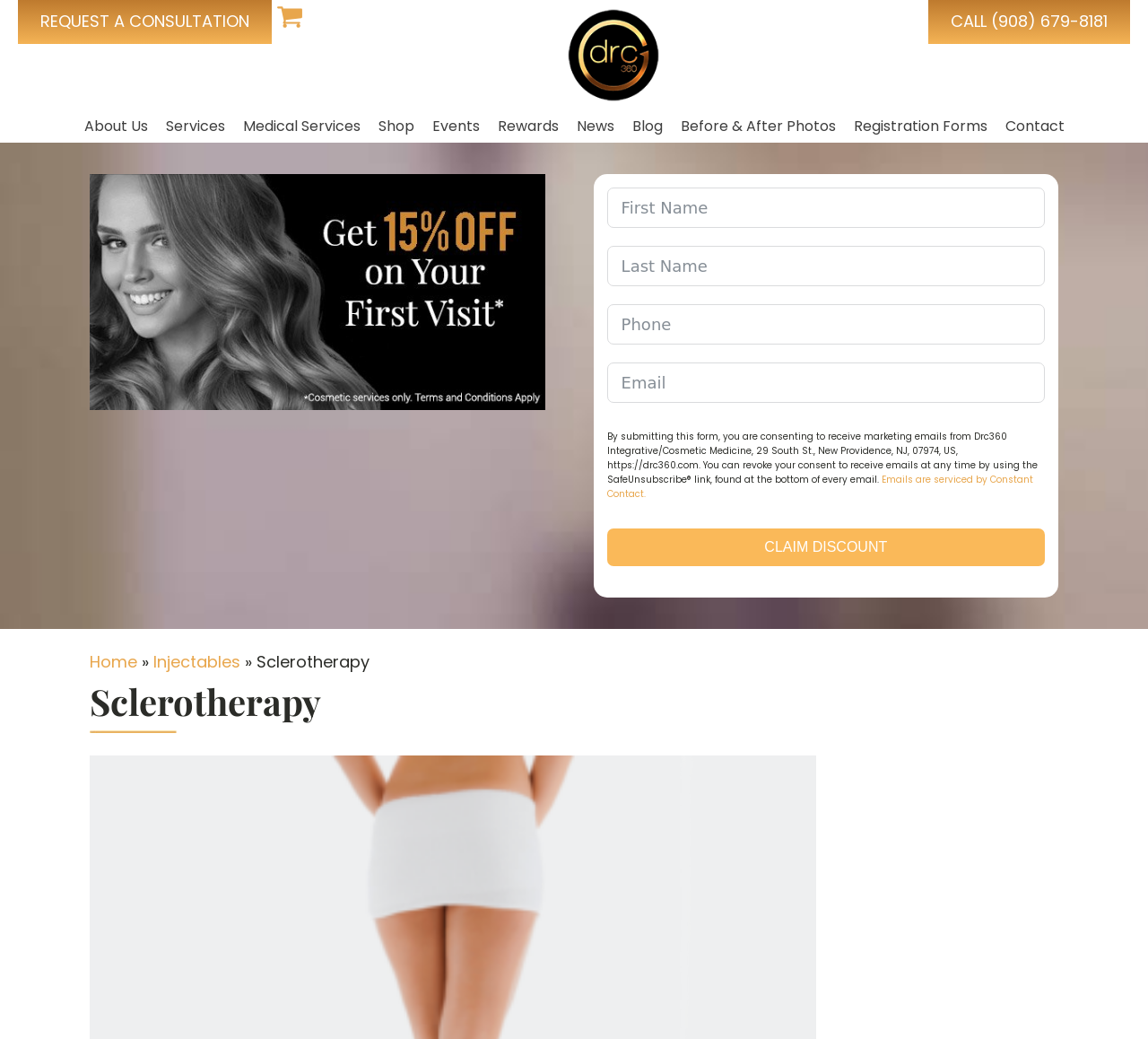Identify the bounding box coordinates of the clickable region necessary to fulfill the following instruction: "Learn about medical services". The bounding box coordinates should be four float numbers between 0 and 1, i.e., [left, top, right, bottom].

[0.204, 0.106, 0.321, 0.137]